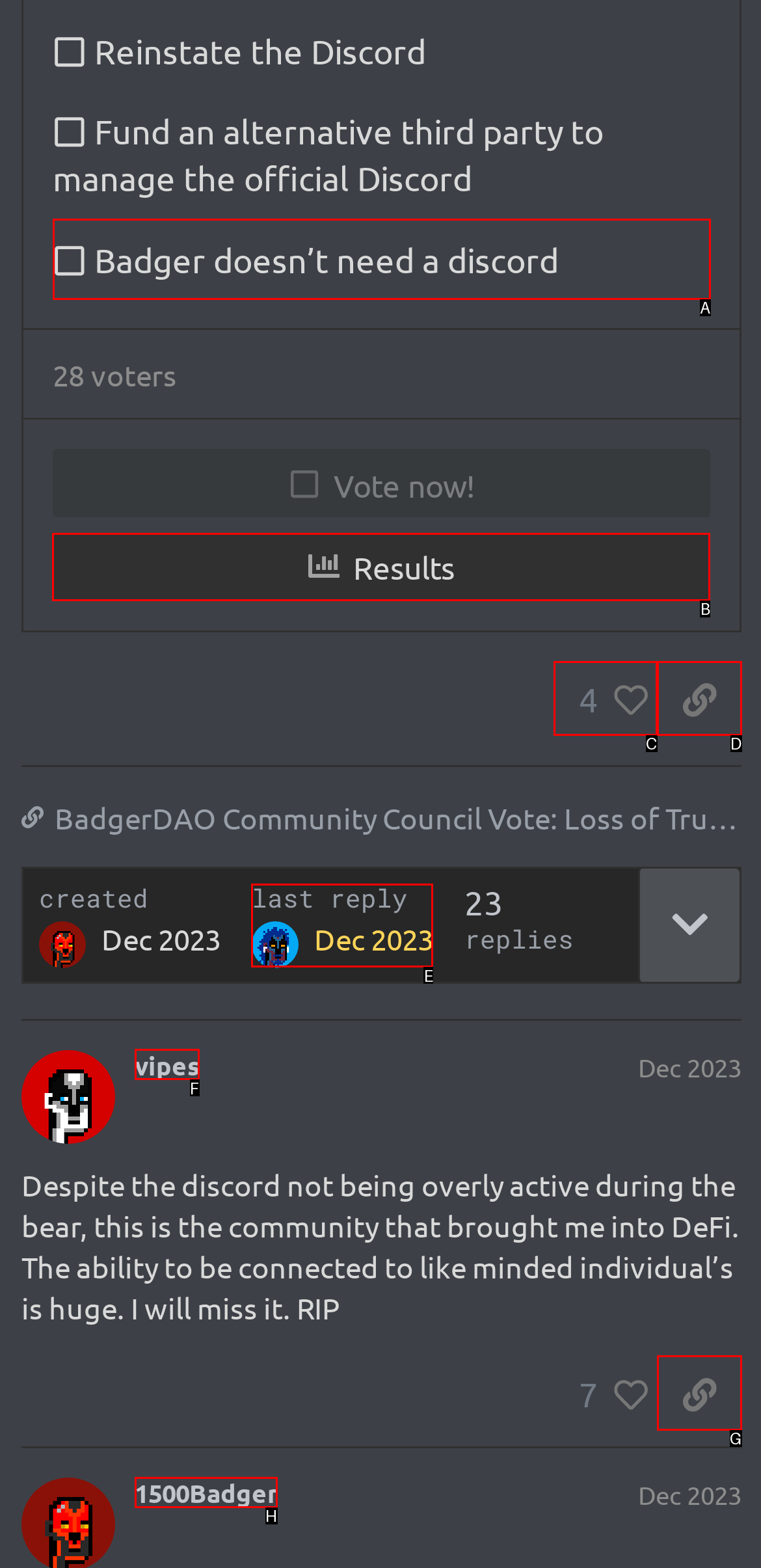Tell me which letter I should select to achieve the following goal: View results
Answer with the corresponding letter from the provided options directly.

B